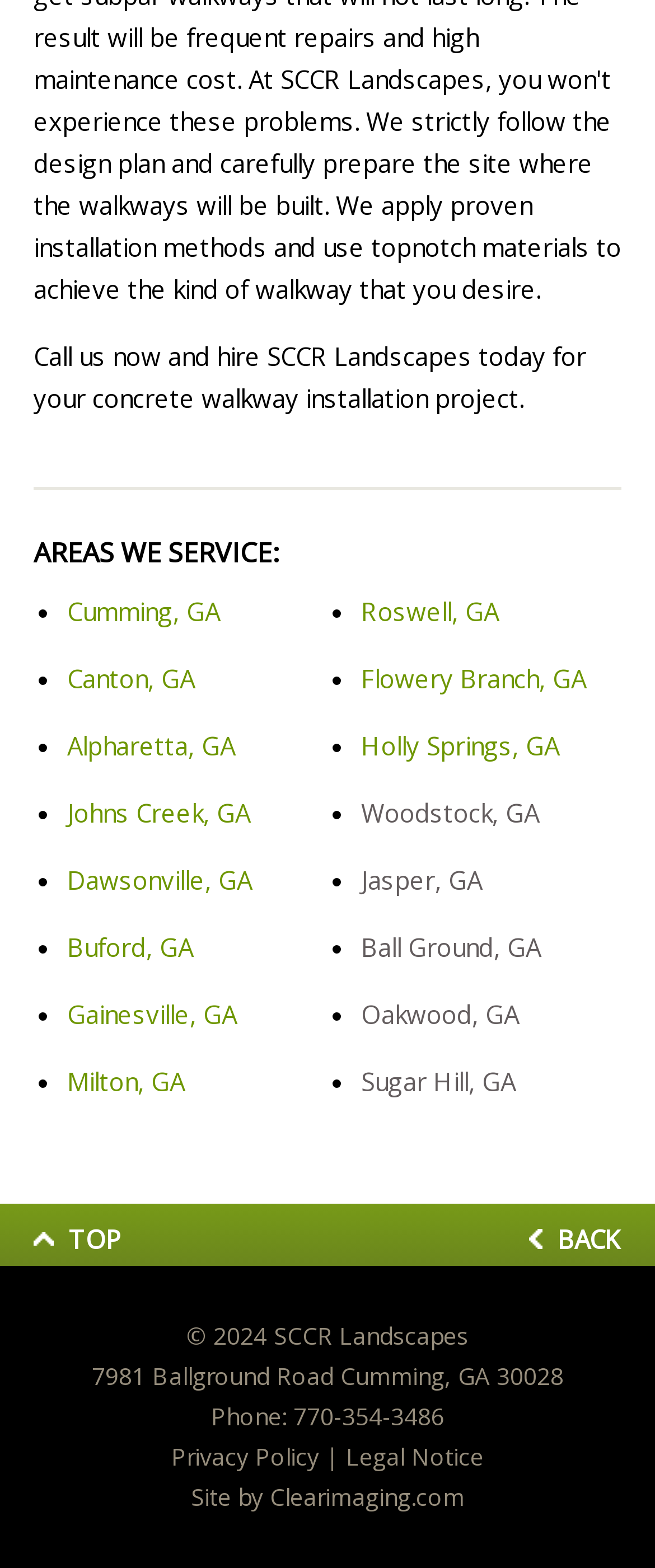Using the provided element description: "Health", determine the bounding box coordinates of the corresponding UI element in the screenshot.

None